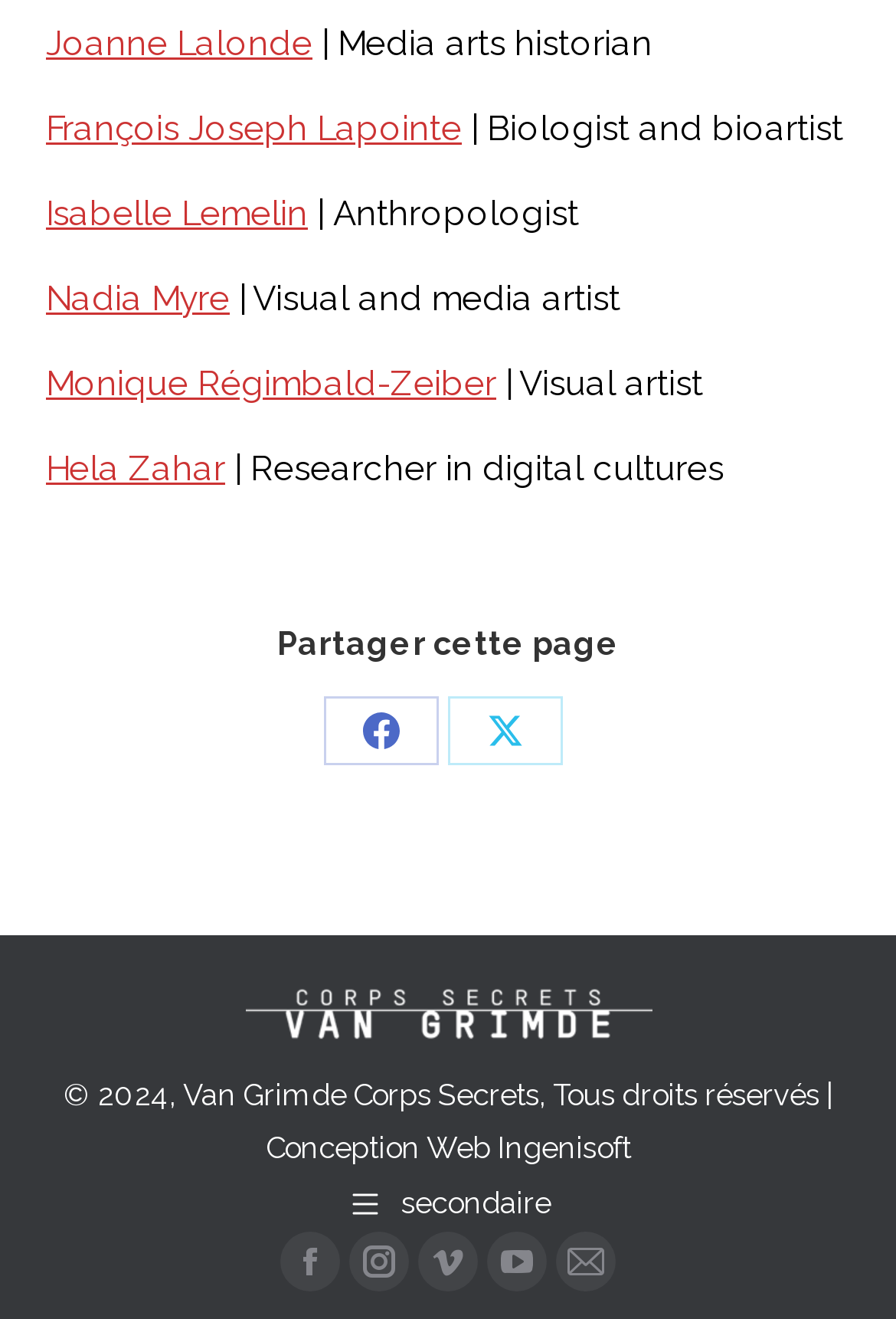Find the bounding box coordinates of the UI element according to this description: "François Joseph Lapointe".

[0.051, 0.082, 0.515, 0.113]